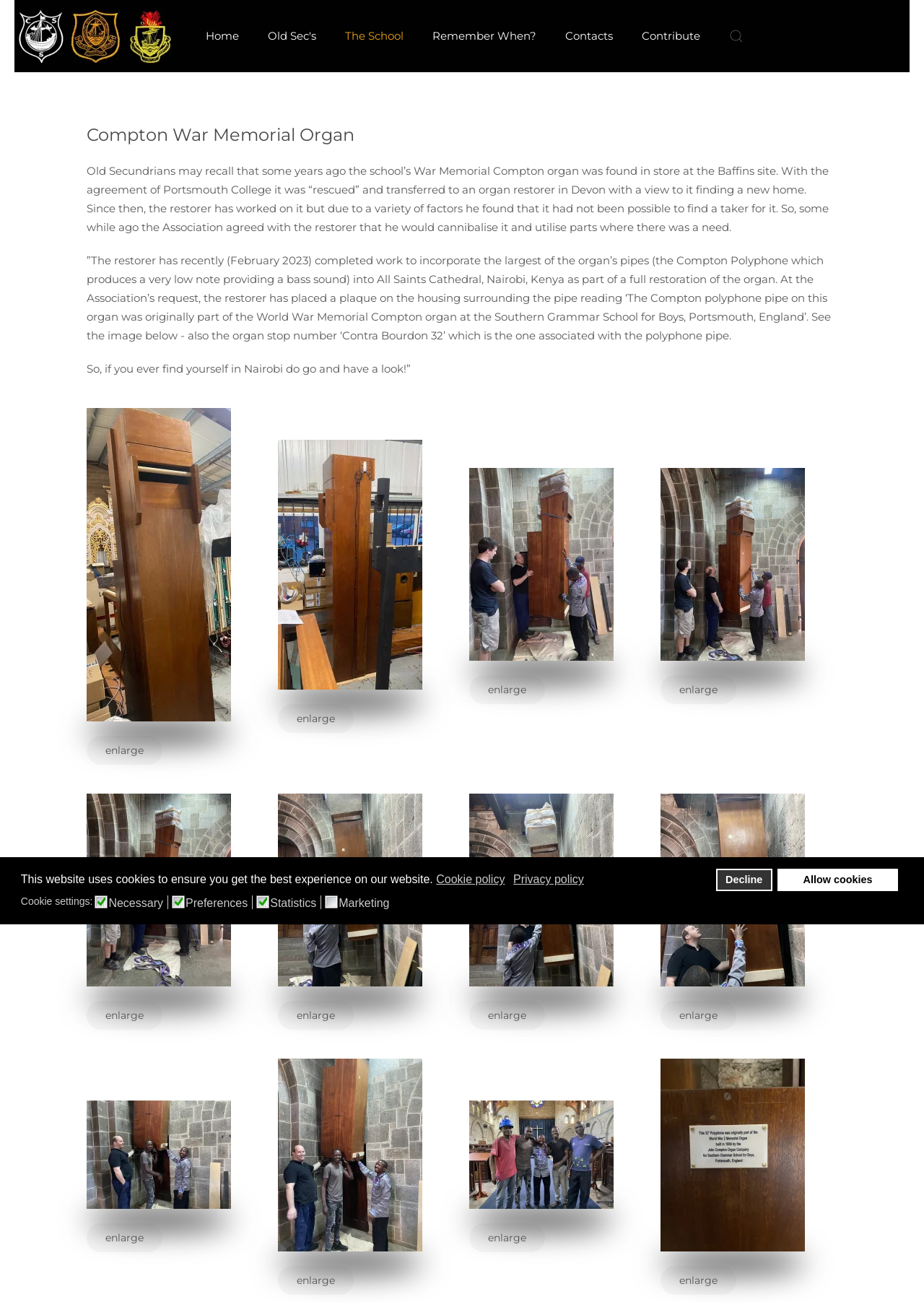Determine the bounding box coordinates of the clickable region to carry out the instruction: "Enlarge the image".

[0.094, 0.565, 0.176, 0.587]